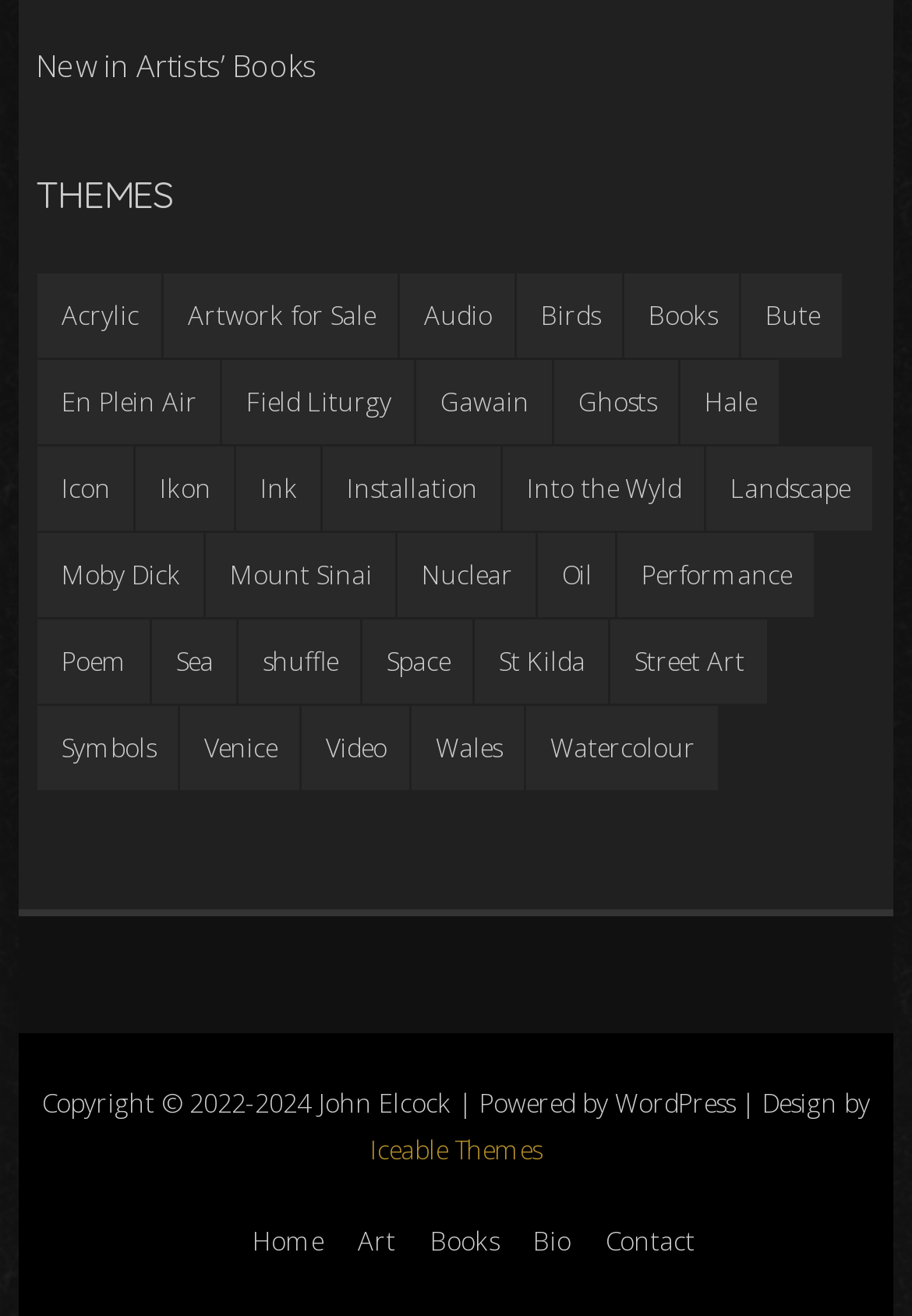Provide the bounding box coordinates of the HTML element described by the text: "Iceable Themes".

[0.406, 0.86, 0.594, 0.886]